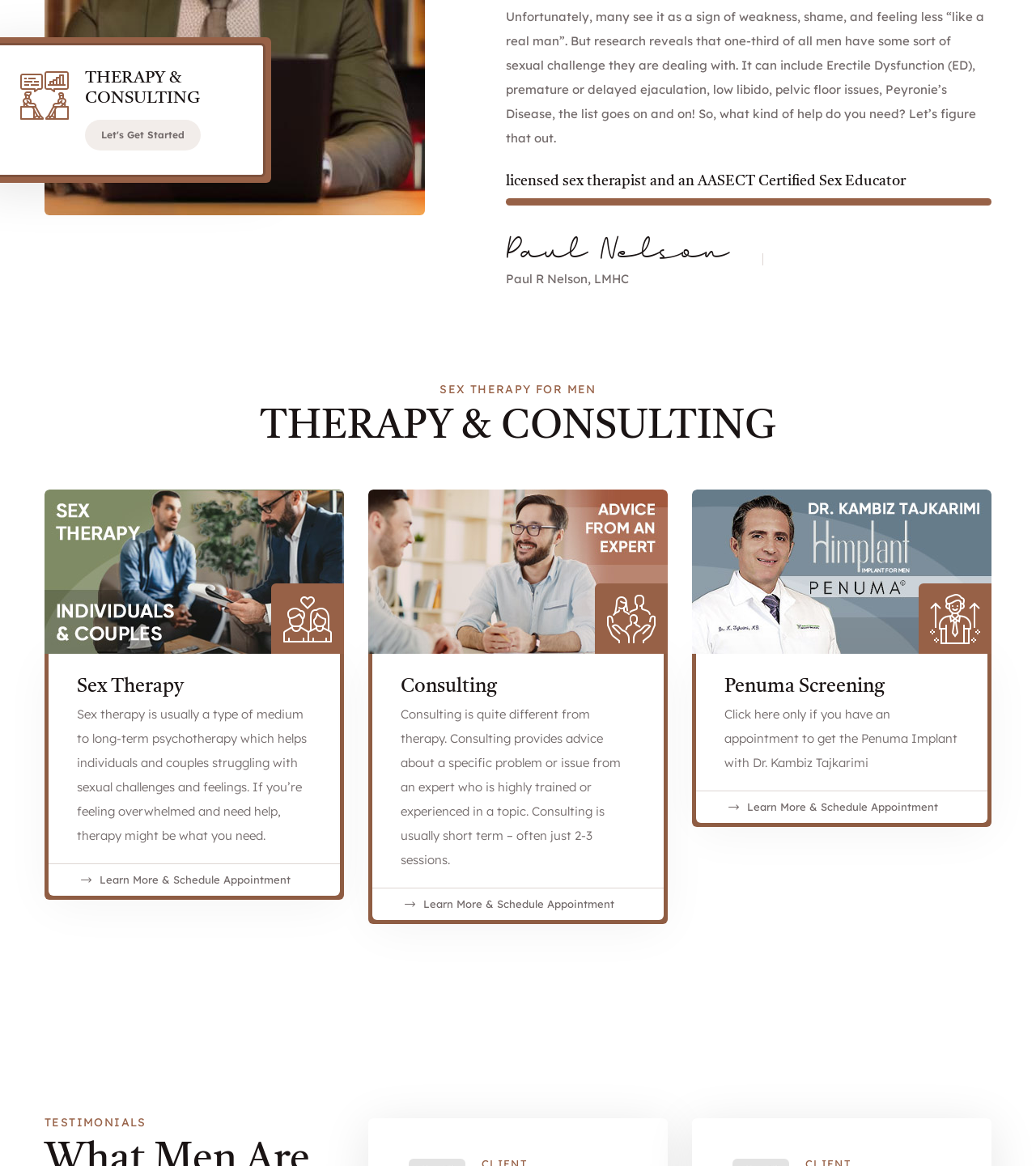Provide a single word or phrase answer to the question: 
What is the title of the section below the main heading?

SEX THERAPY FOR MEN